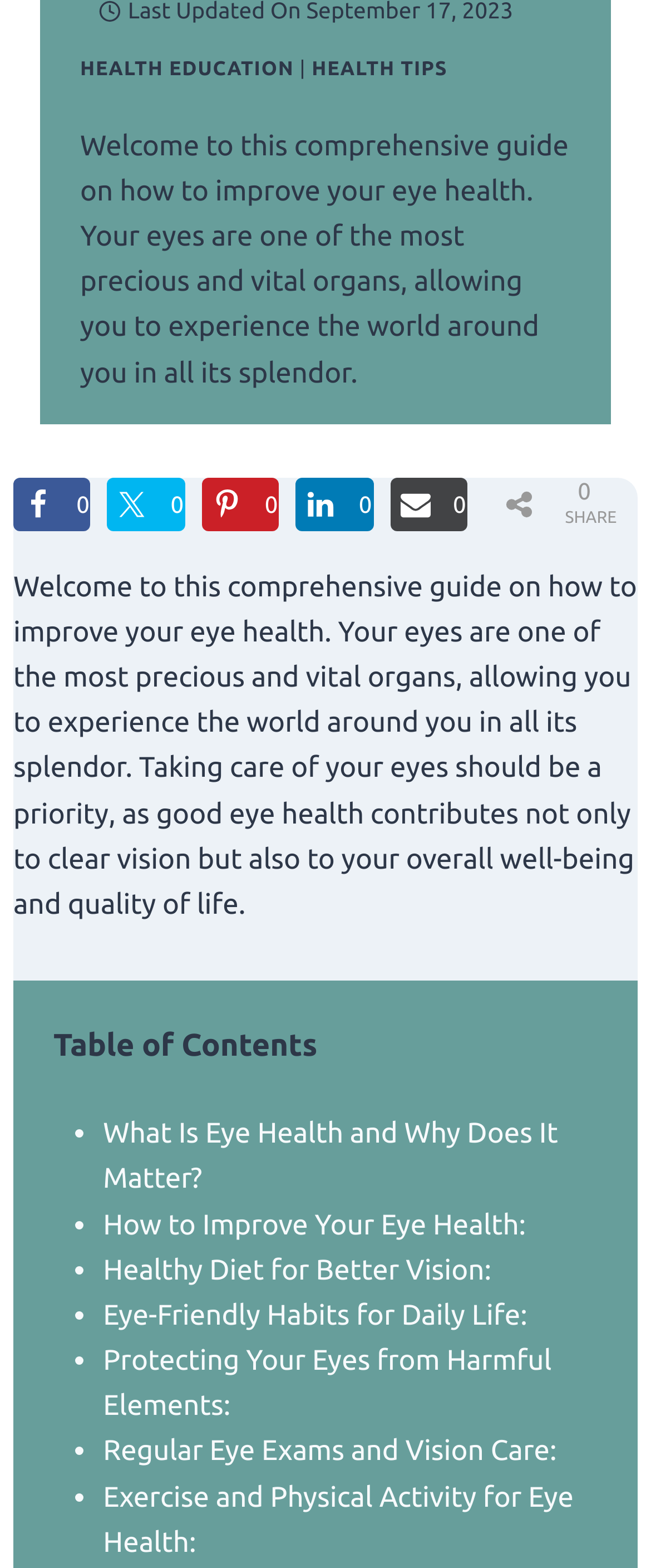Pinpoint the bounding box coordinates of the element that must be clicked to accomplish the following instruction: "Click on HEALTH EDUCATION". The coordinates should be in the format of four float numbers between 0 and 1, i.e., [left, top, right, bottom].

[0.123, 0.037, 0.452, 0.051]